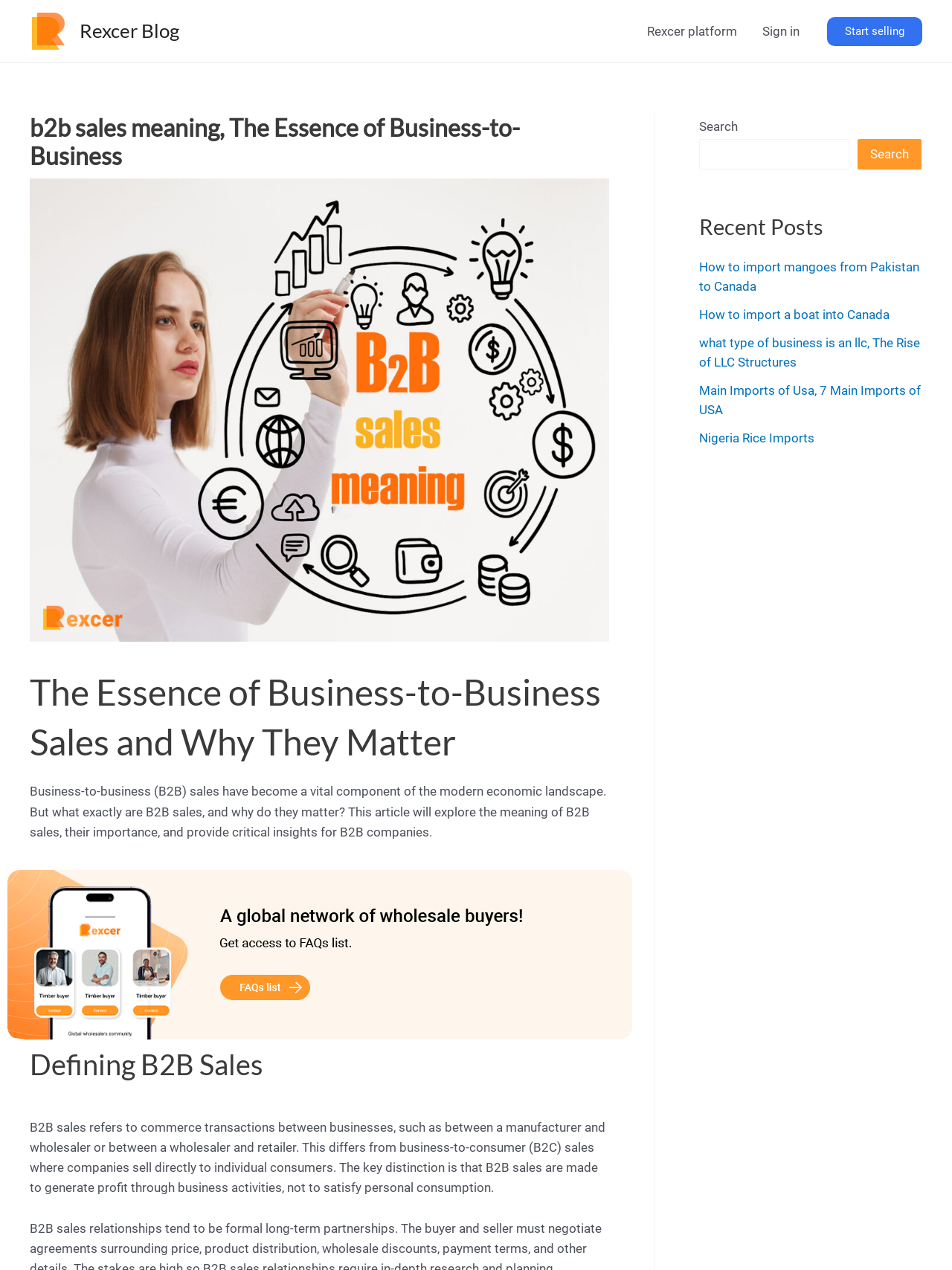Please determine the bounding box coordinates of the area that needs to be clicked to complete this task: 'Explore the 'Rexcer platform''. The coordinates must be four float numbers between 0 and 1, formatted as [left, top, right, bottom].

[0.666, 0.001, 0.788, 0.048]